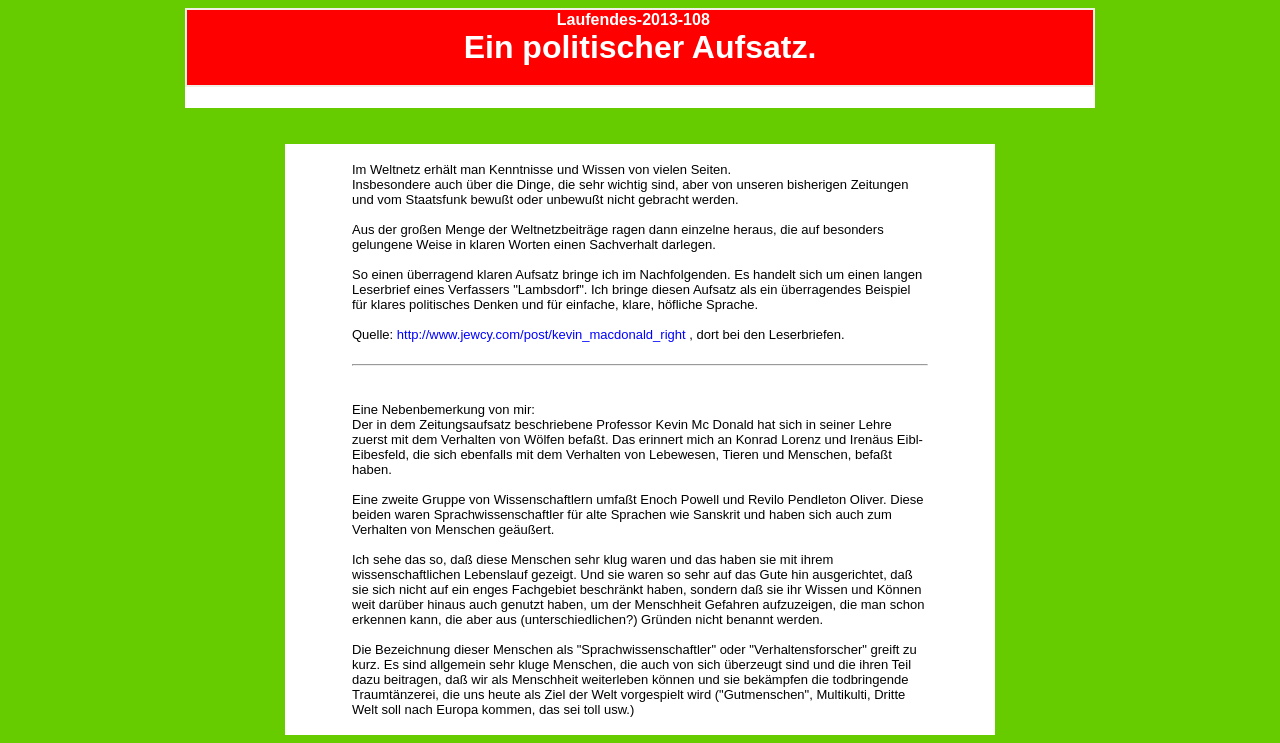What is the topic of the article?
Analyze the image and deliver a detailed answer to the question.

Based on the content of the webpage, it appears to be a political article discussing the importance of clear thinking and language in politics, with references to specific individuals and their work.